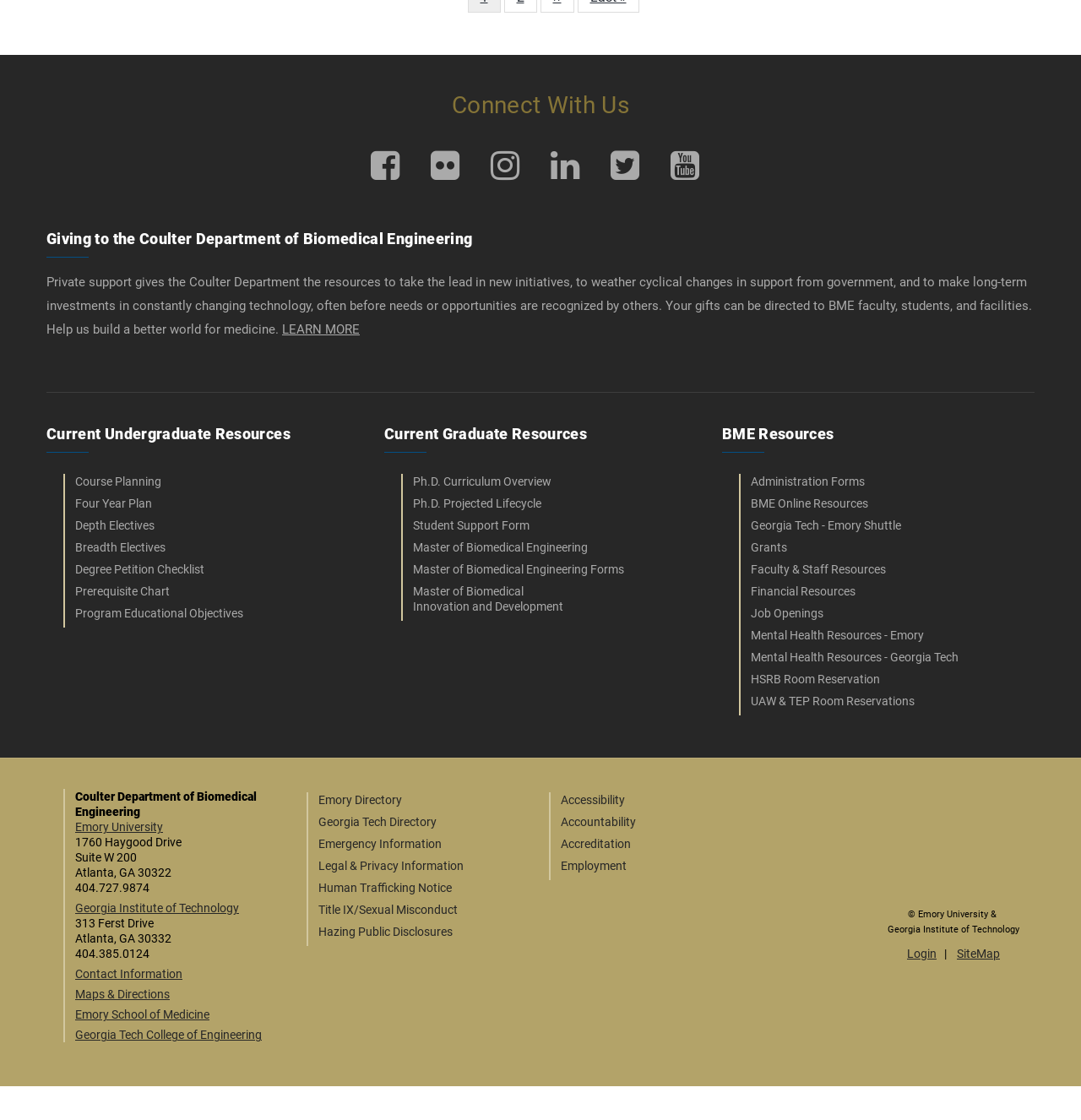Locate the bounding box coordinates of the clickable part needed for the task: "Add to cart".

None